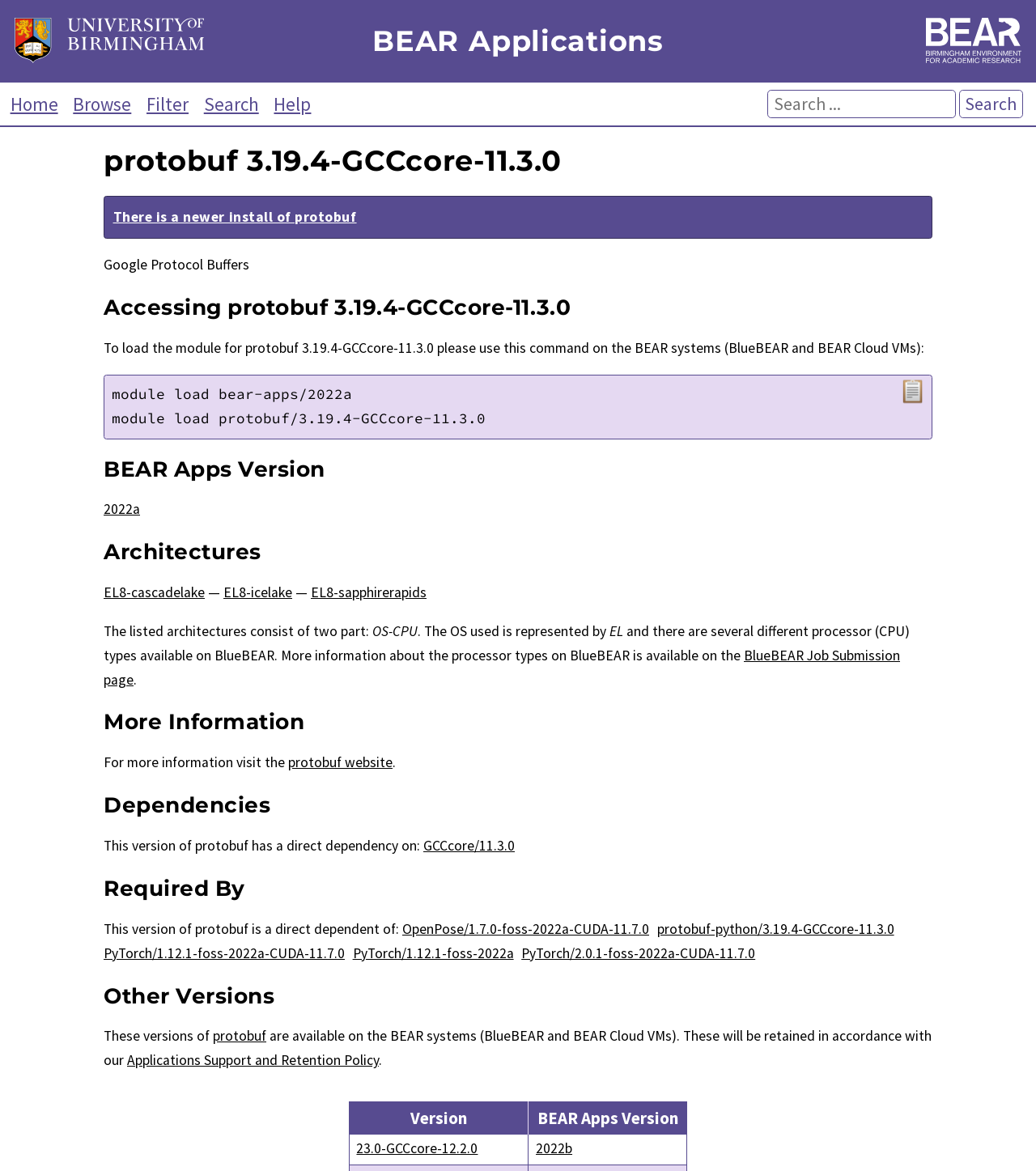What is the dependency of protobuf?
Using the visual information from the image, give a one-word or short-phrase answer.

GCCcore/11.3.0